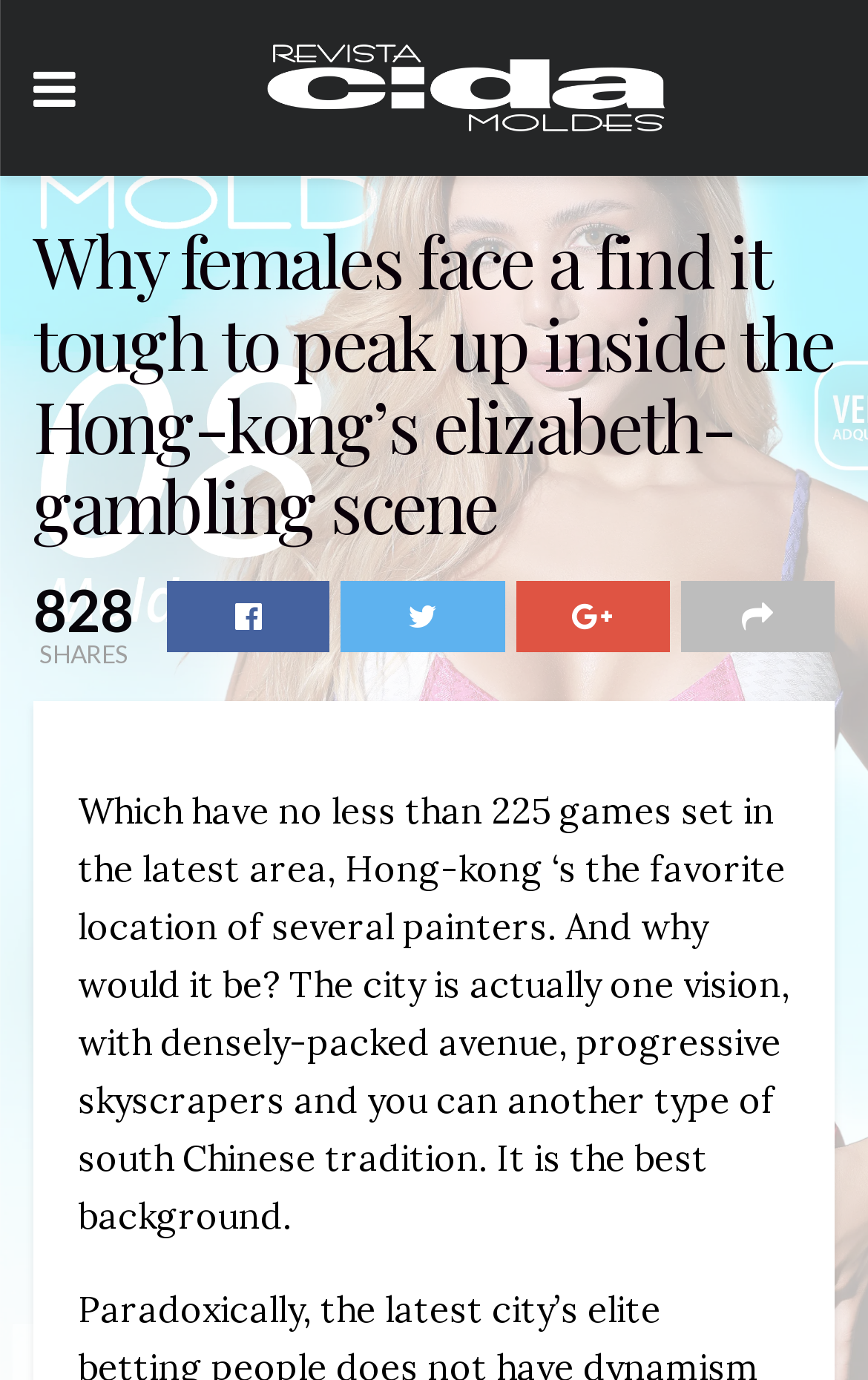Respond concisely with one word or phrase to the following query:
How many shares are there?

828